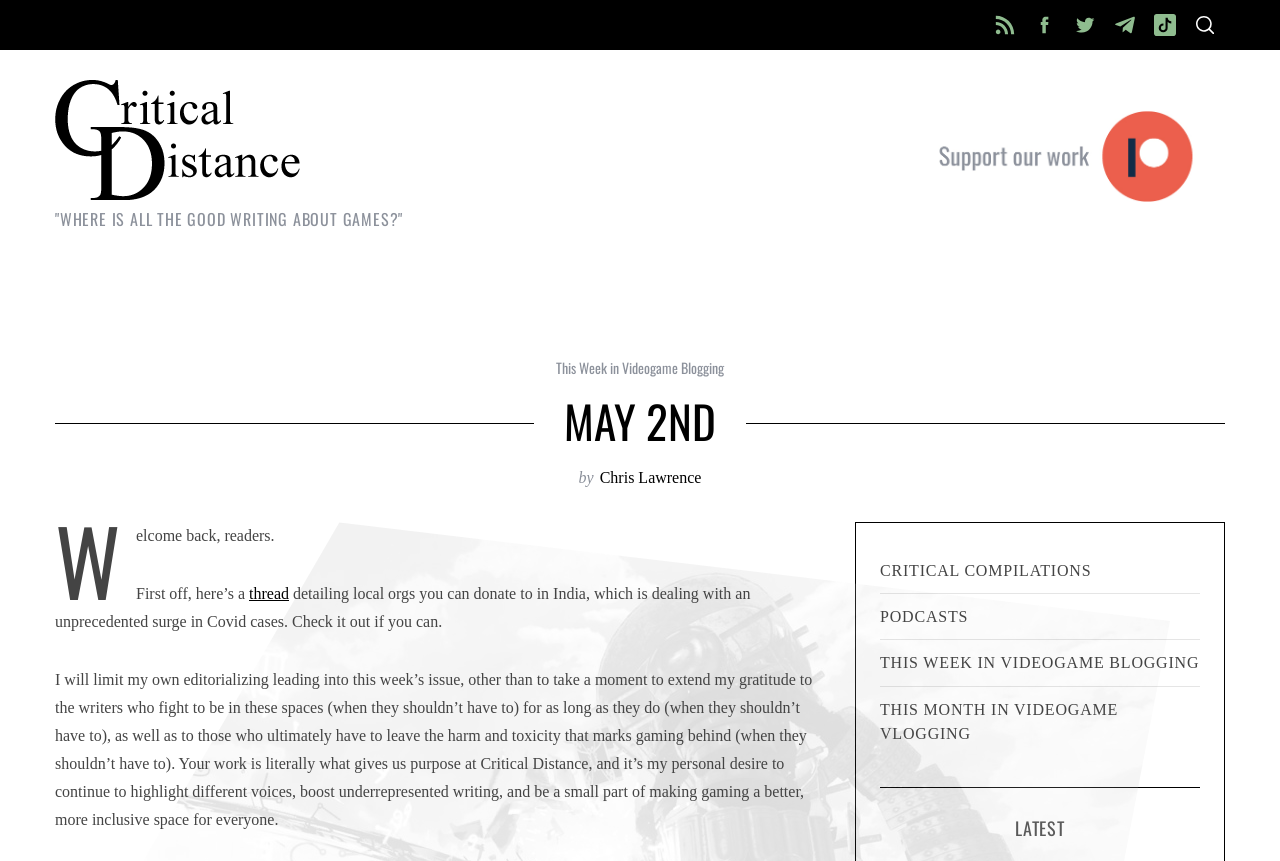What is the author of the current post? Examine the screenshot and reply using just one word or a brief phrase.

Chris Lawrence